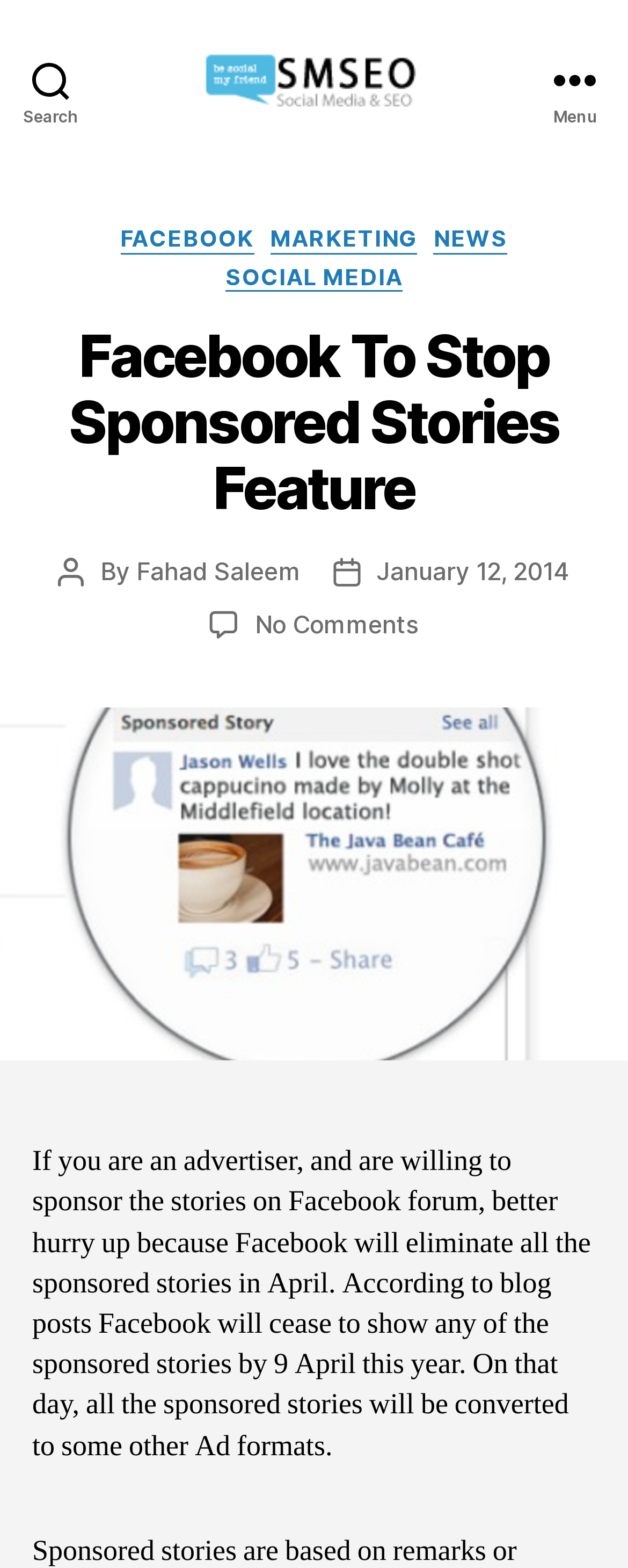Identify the bounding box coordinates for the element that needs to be clicked to fulfill this instruction: "Chat with a librarian". Provide the coordinates in the format of four float numbers between 0 and 1: [left, top, right, bottom].

None